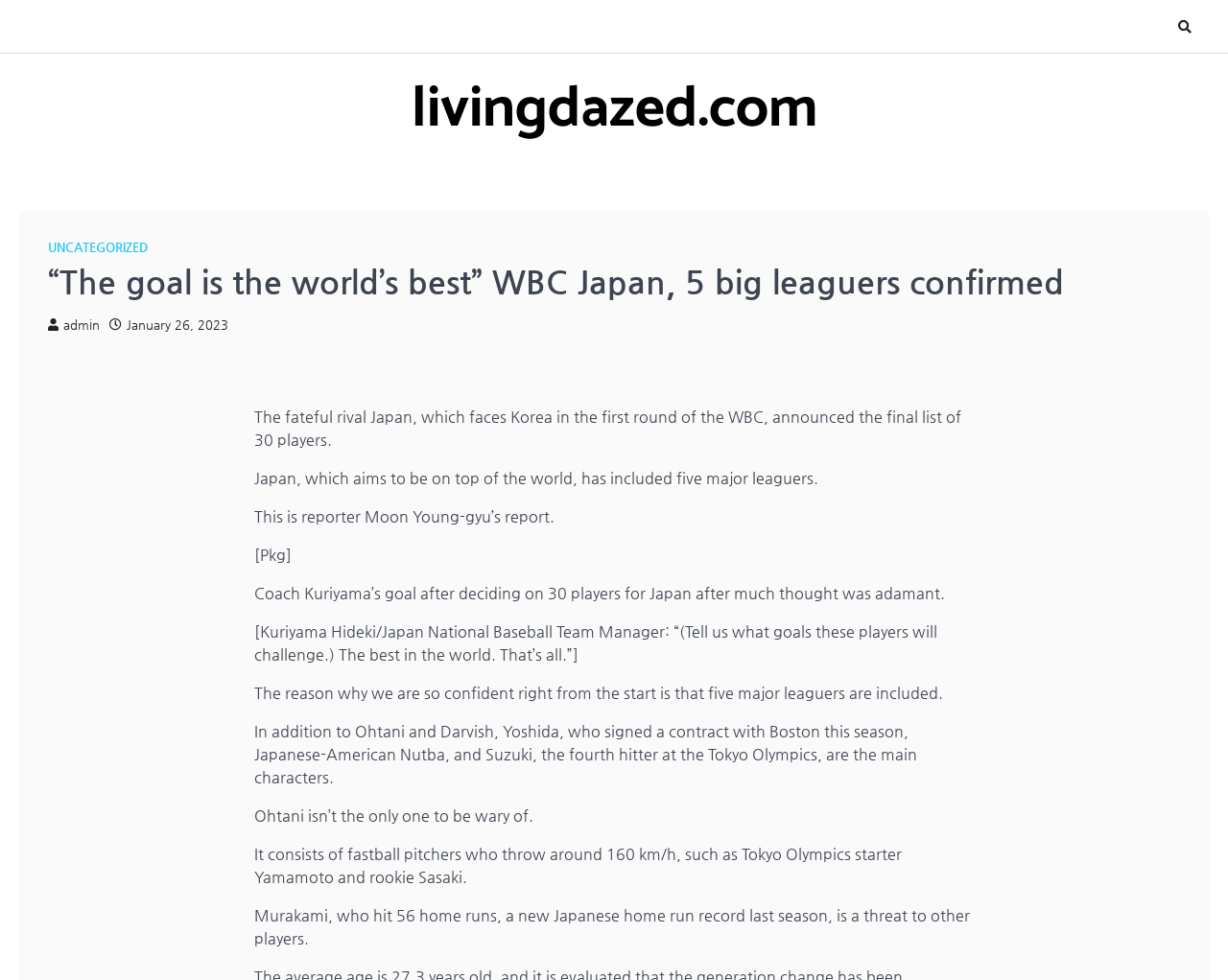Provide a brief response in the form of a single word or phrase:
Who is the Japanese-American player mentioned in the article?

Nutba